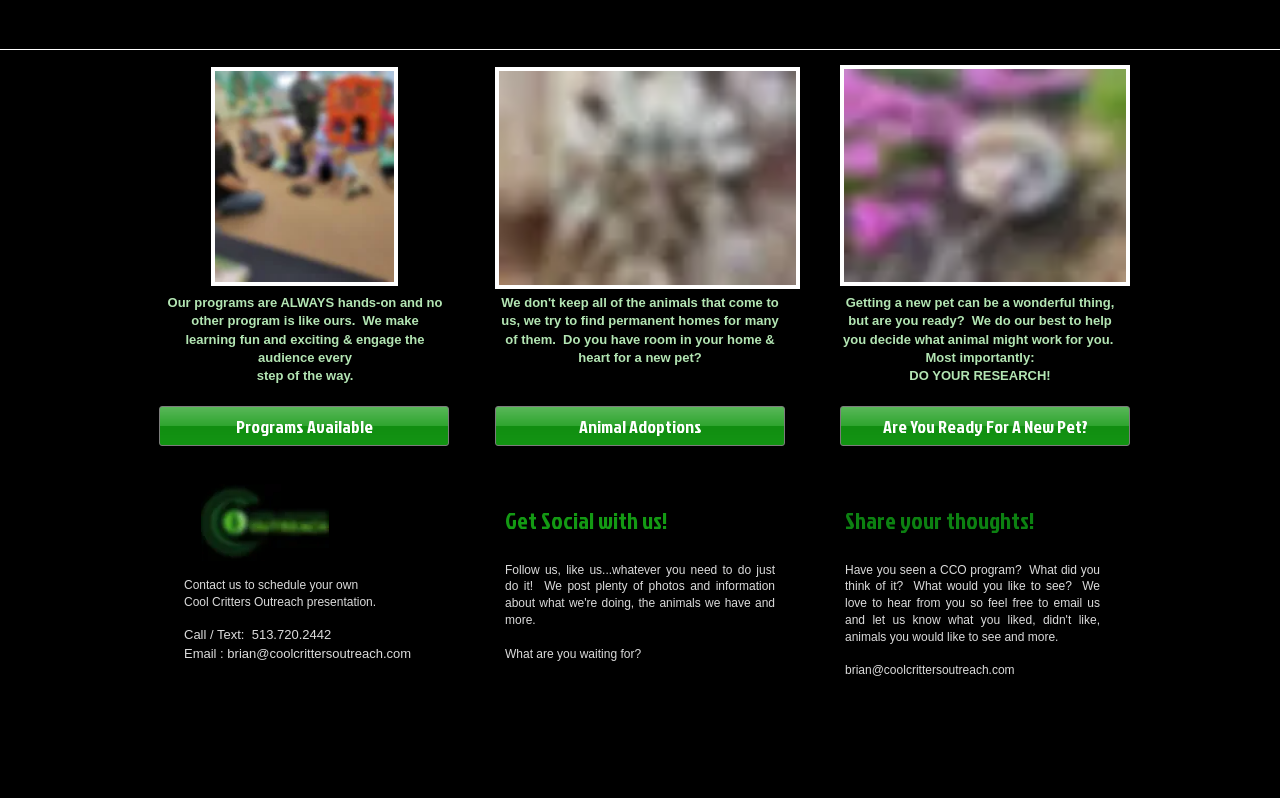Determine the bounding box coordinates of the element that should be clicked to execute the following command: "Click on 'Animal Adoptions'".

[0.387, 0.509, 0.613, 0.559]